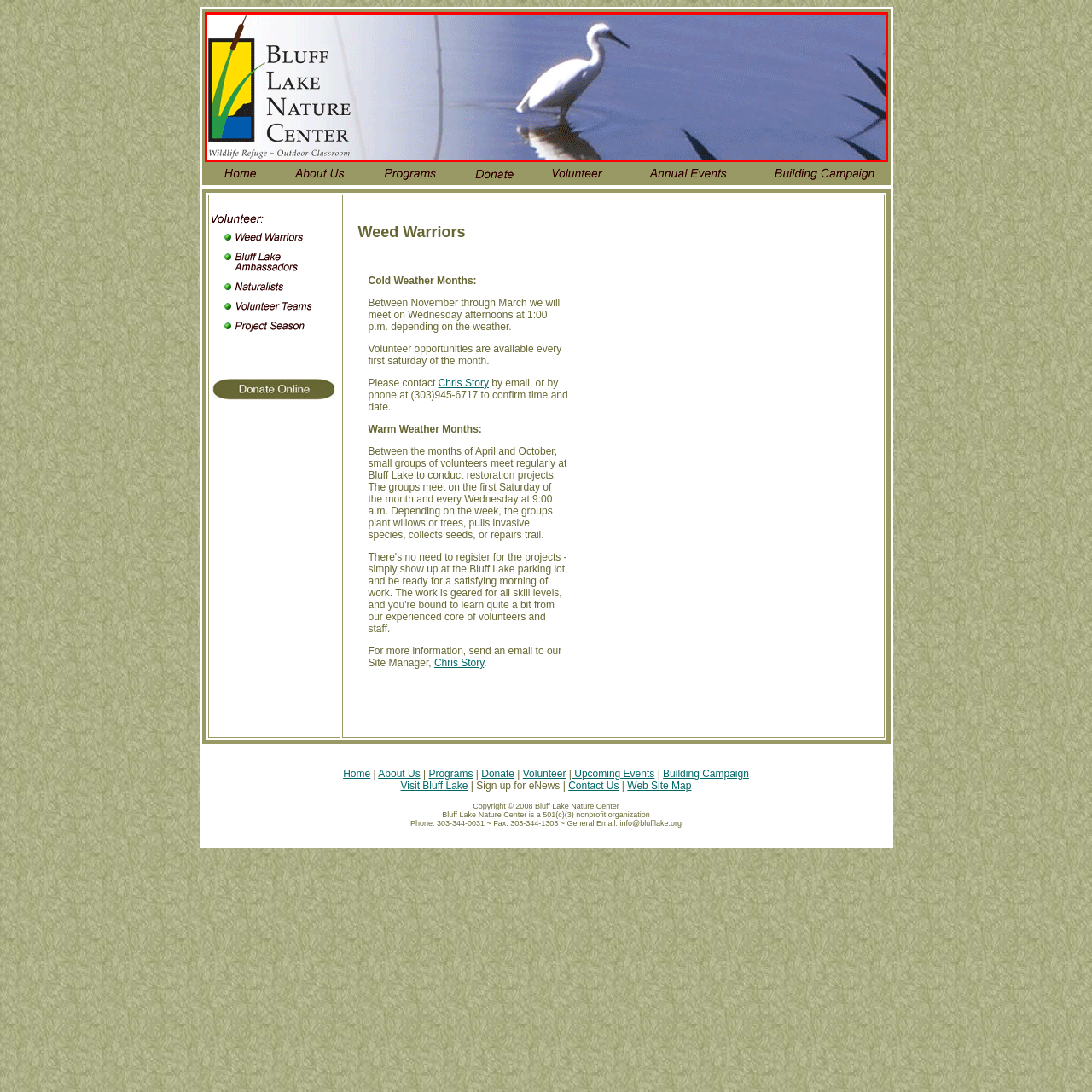Describe thoroughly what is shown in the red-bordered area of the image.

The image prominently features the logo of the Bluff Lake Nature Center, a wildlife refuge and outdoor classroom. To the left of the logo, a stylized graphic illustrates vibrant colors of blue, green, and yellow, symbolizing nature and the environment. Adjacent to the logo, a graceful white bird, likely a heron or egret, stands poised in shallow water, reflecting a serene aquatic scene. The overall composition invites viewers to appreciate the natural beauty and wildlife conservation efforts promoted by the center, emphasizing its role as a sanctuary for local wildlife.